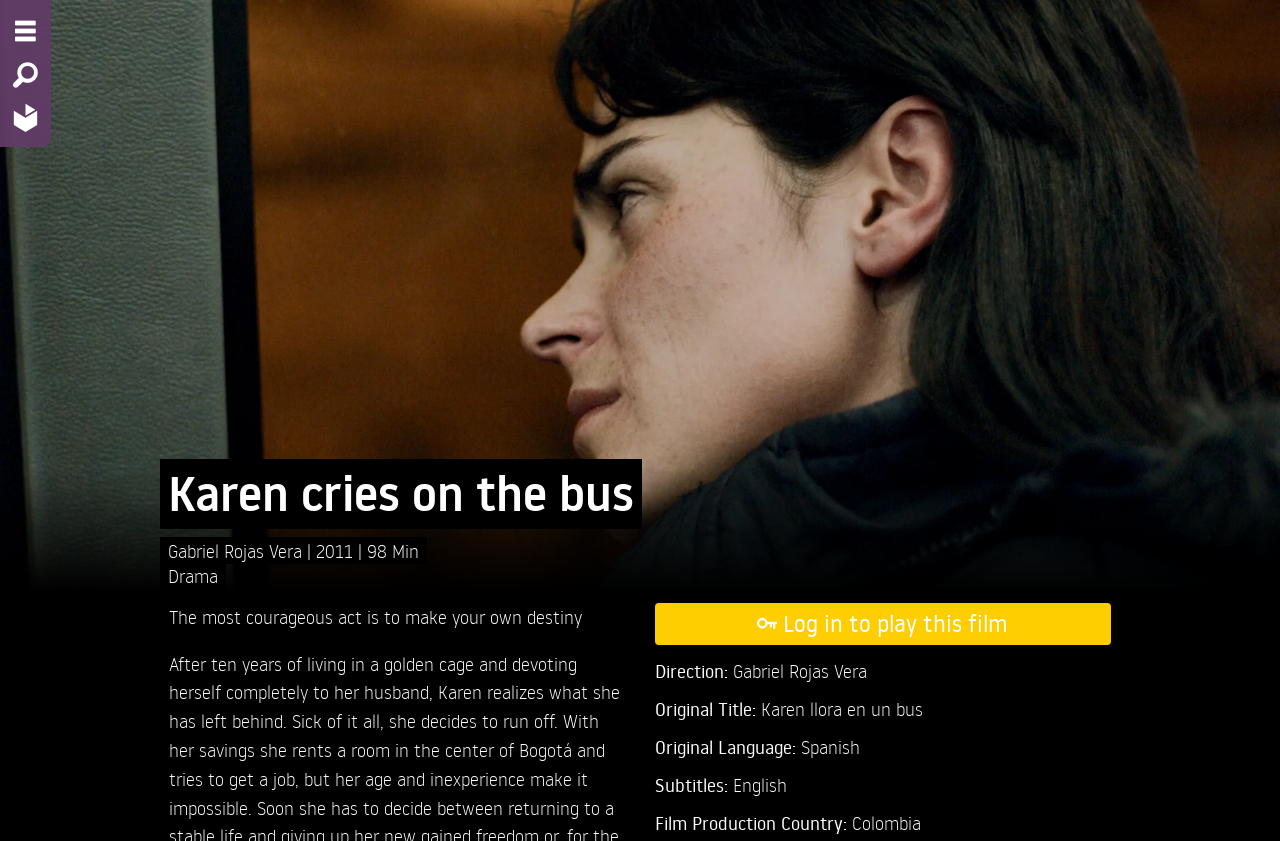Please locate the clickable area by providing the bounding box coordinates to follow this instruction: "Open site menu".

[0.007, 0.011, 0.033, 0.063]